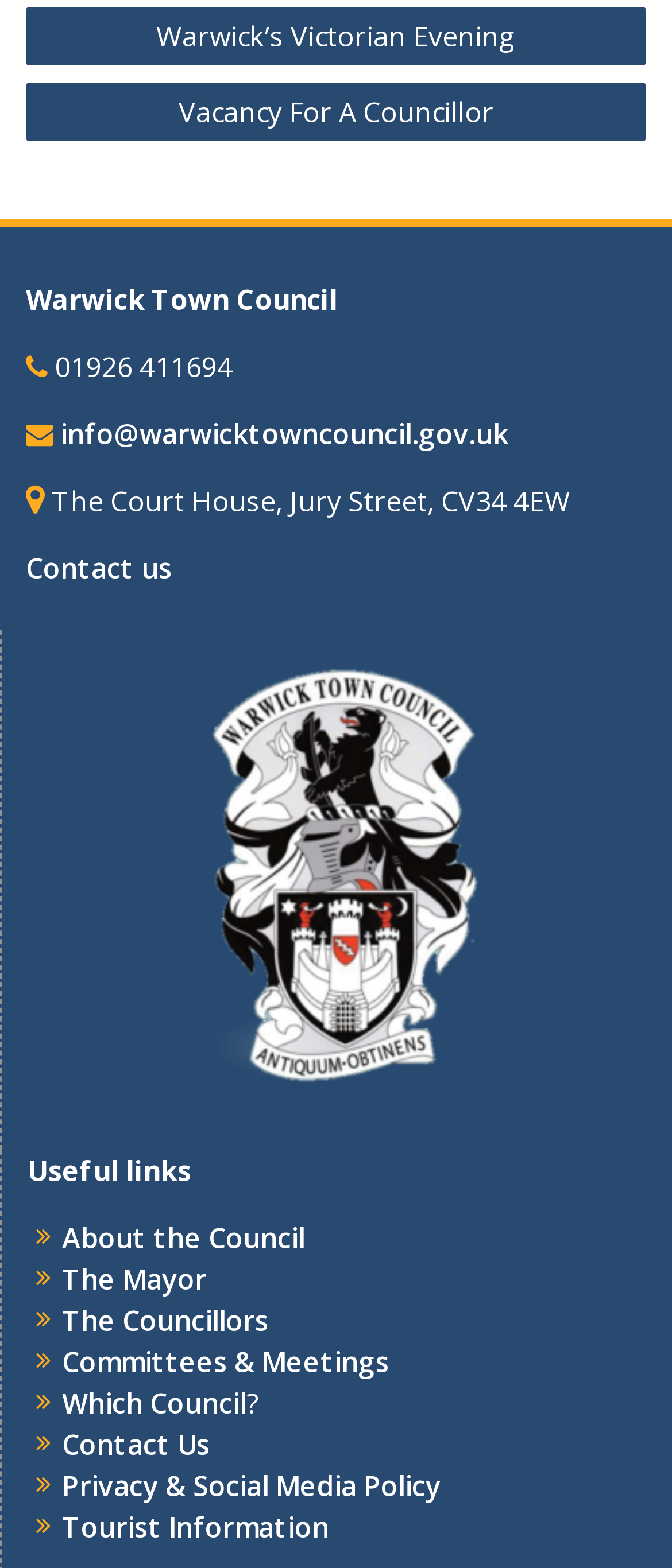Ascertain the bounding box coordinates for the UI element detailed here: "Press enquiries". The coordinates should be provided as [left, top, right, bottom] with each value being a float between 0 and 1.

None